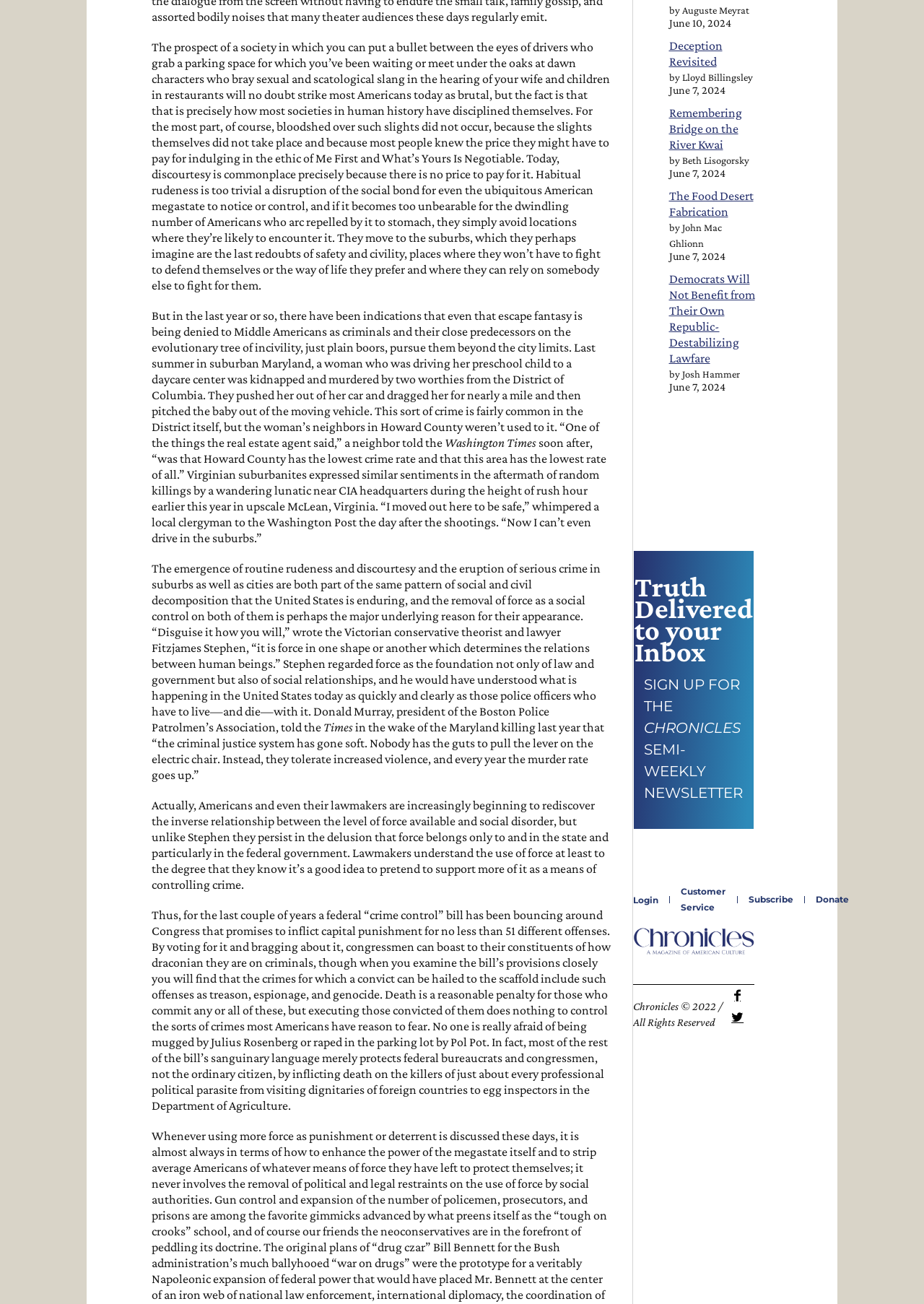Can you specify the bounding box coordinates for the region that should be clicked to fulfill this instruction: "Check the date of the article 'The Food Desert Fabrication'".

[0.724, 0.191, 0.82, 0.202]